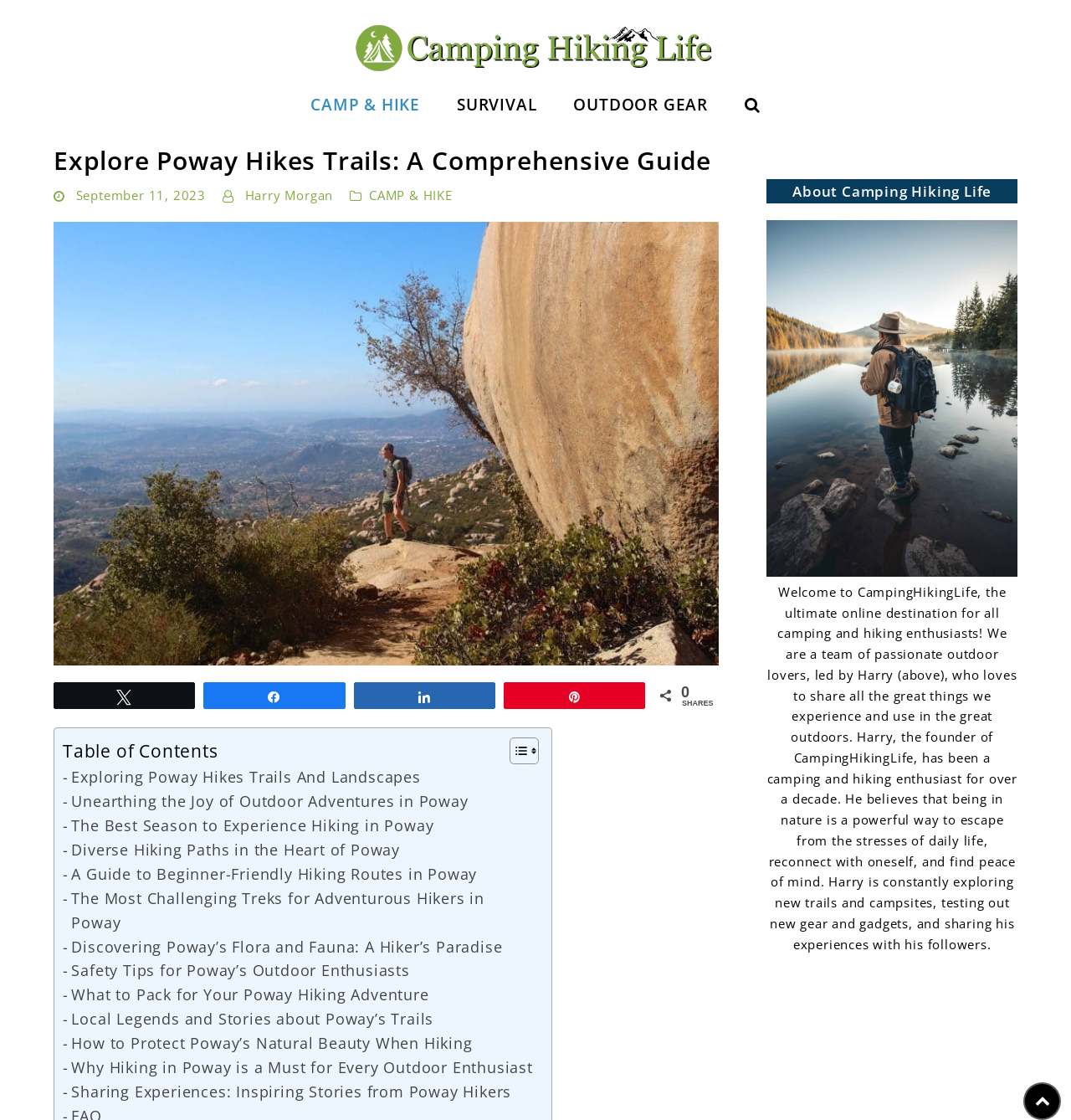Using the format (top-left x, top-left y, bottom-right x, bottom-right y), and given the element description, identify the bounding box coordinates within the screenshot: Toggle

[0.464, 0.658, 0.499, 0.683]